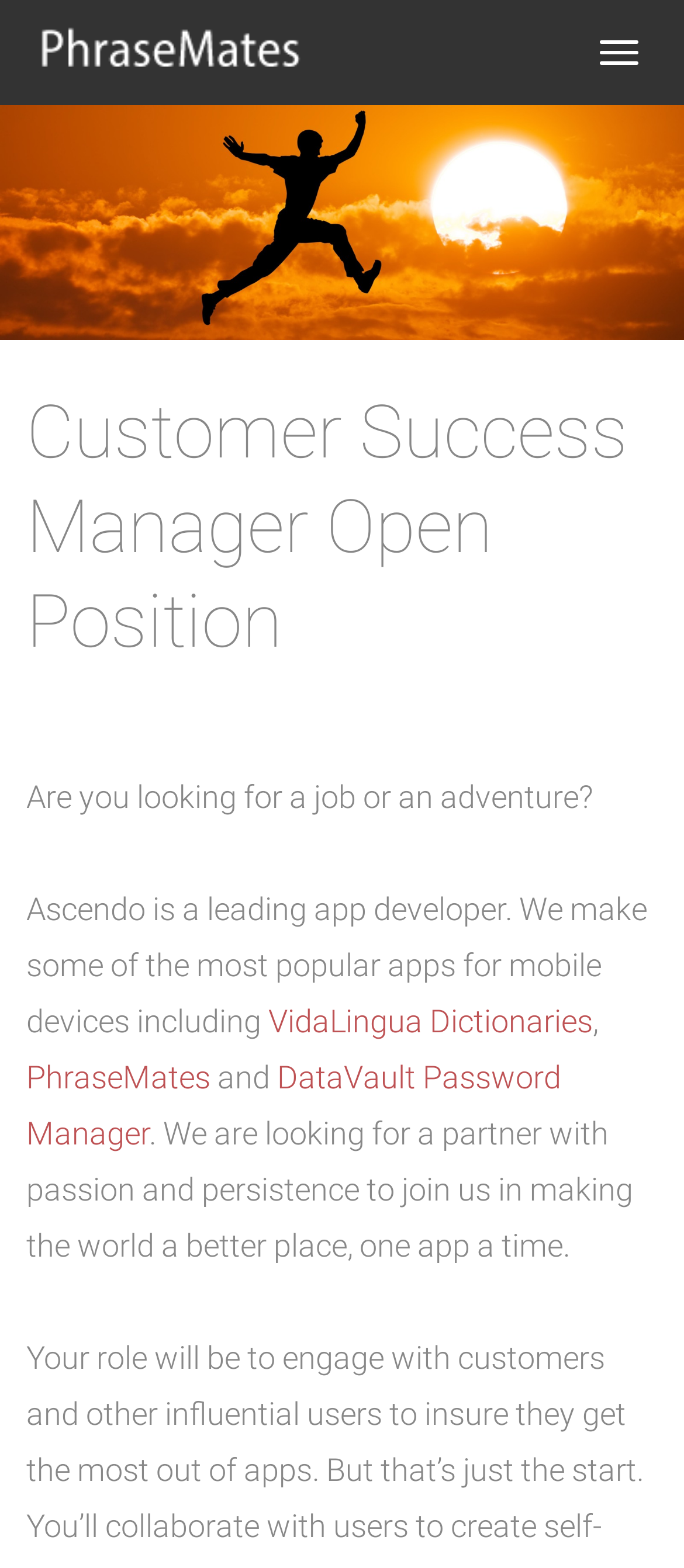Identify the bounding box for the described UI element: "VidaLingua Dictionaries".

[0.392, 0.639, 0.867, 0.663]